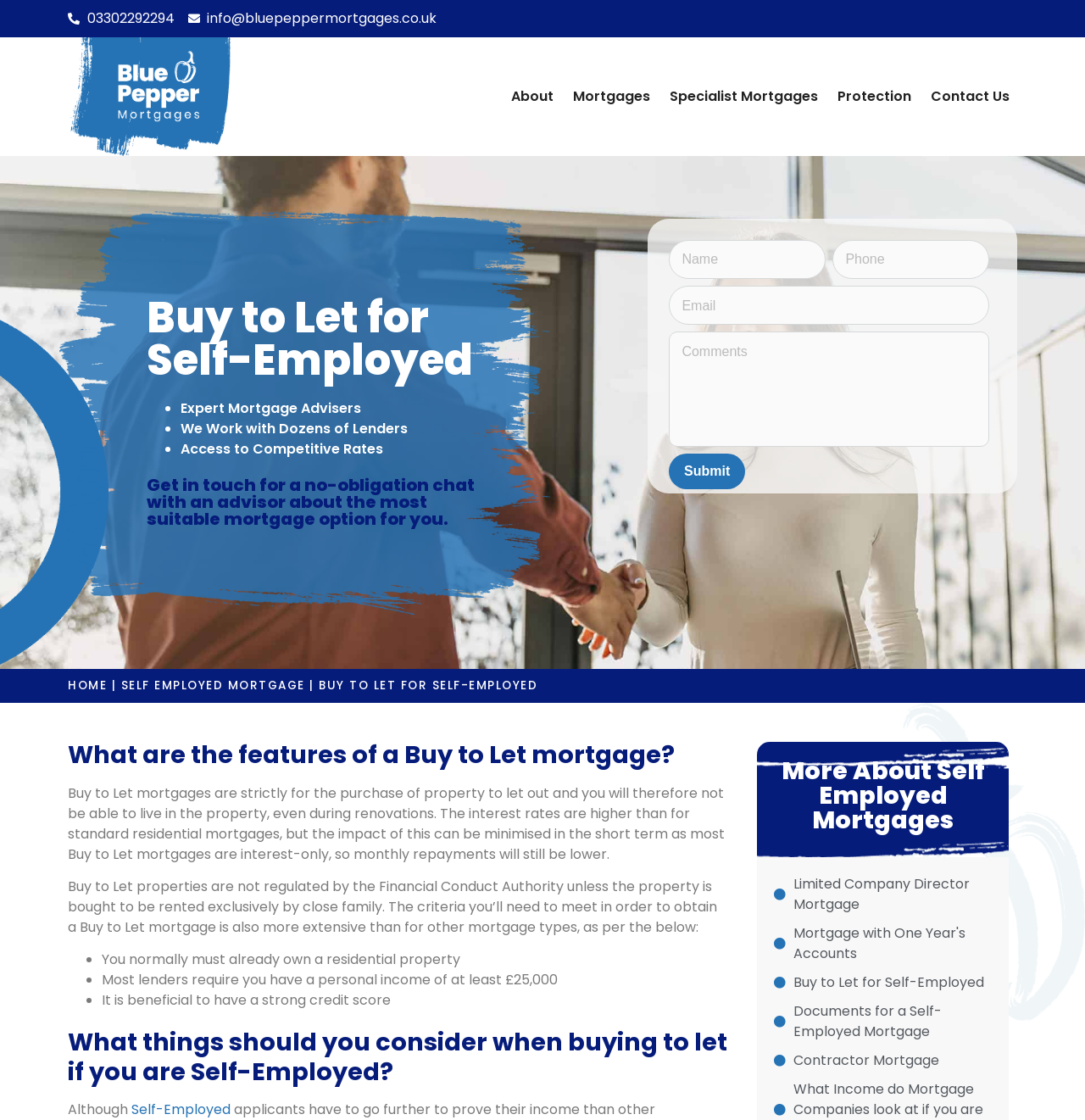Find the bounding box of the UI element described as follows: "Protection".

[0.765, 0.071, 0.847, 0.101]